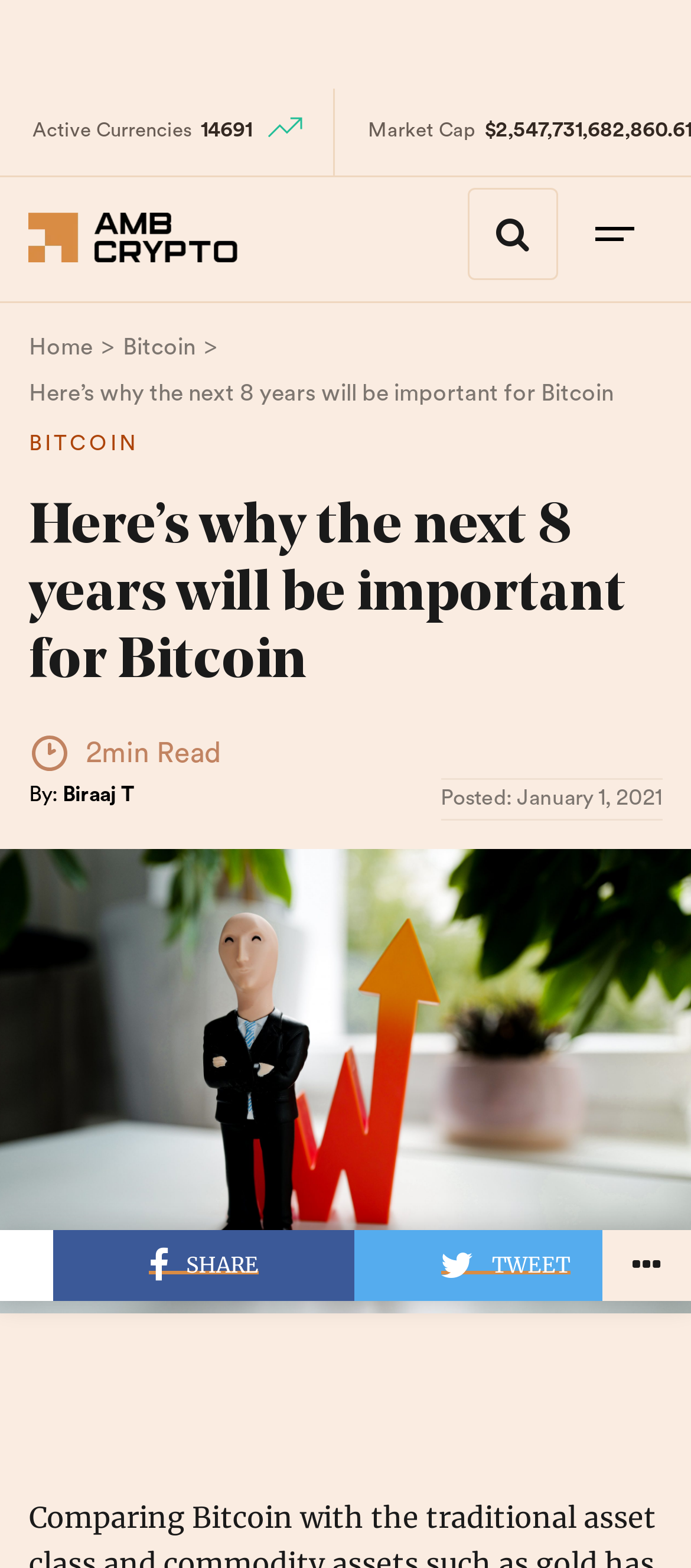Identify and provide the text of the main header on the webpage.

Here’s why the next 8 years will be important for Bitcoin